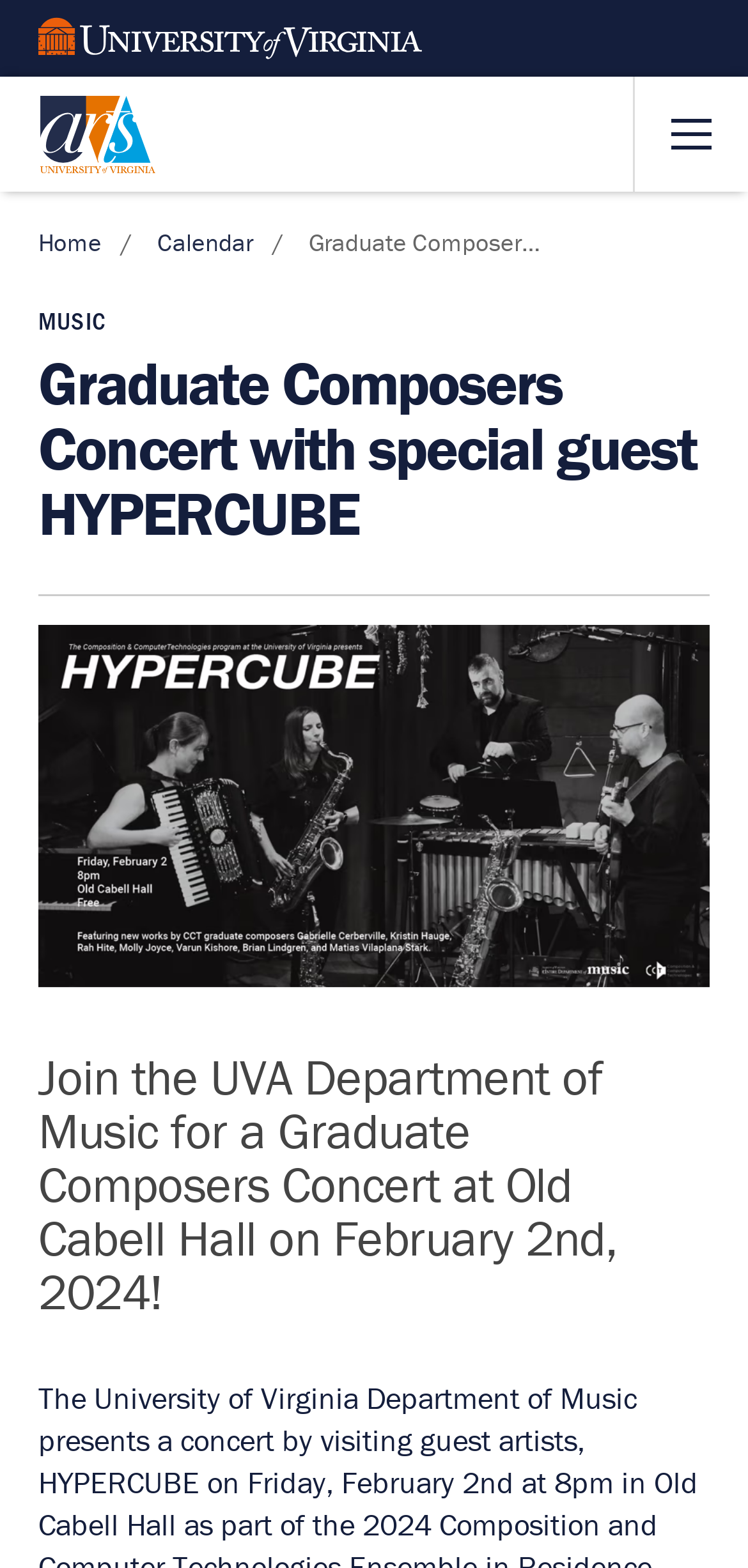Please find and provide the title of the webpage.

Graduate Composers Concert with special guest HYPERCUBE